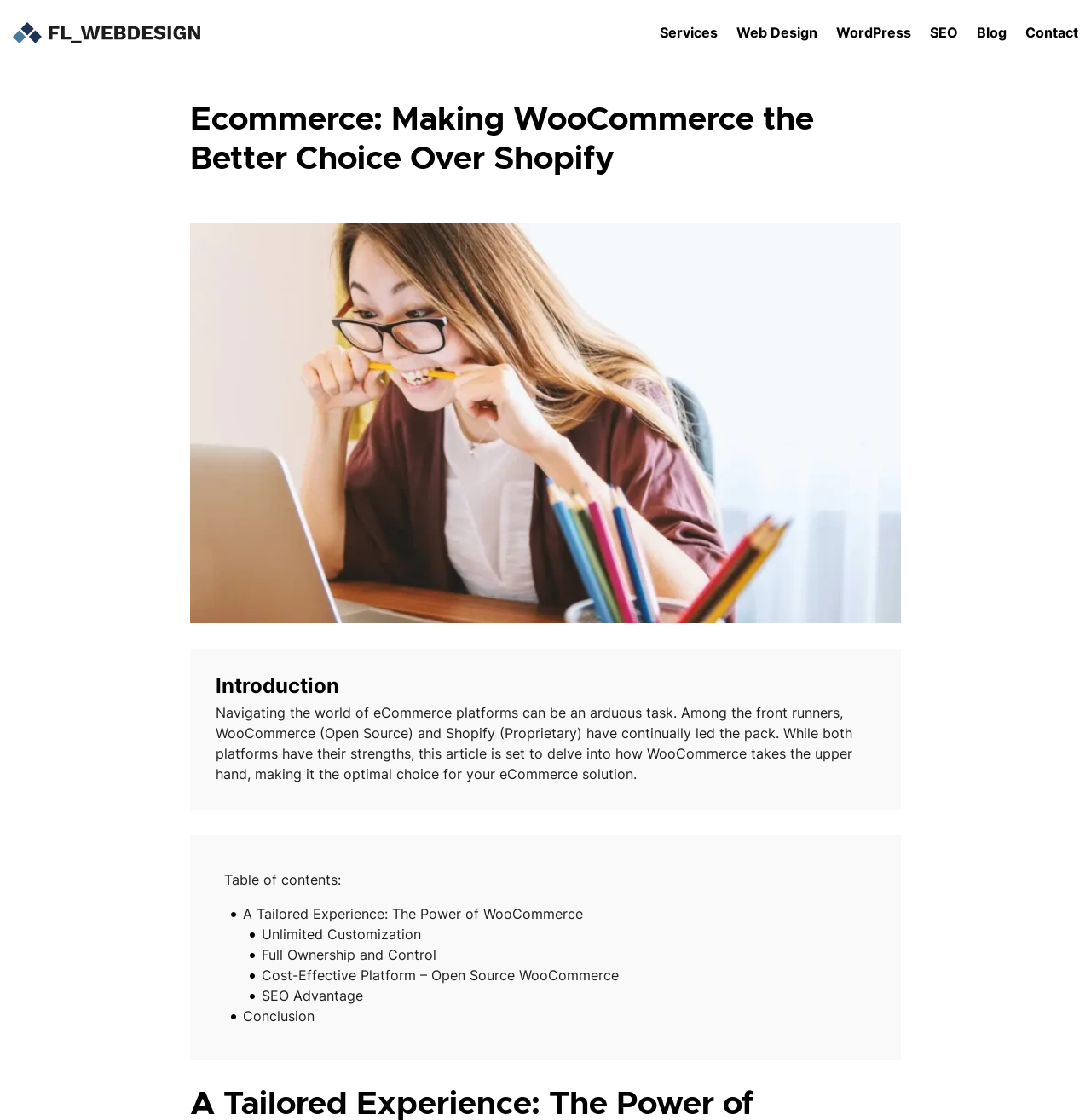What is the tone of the article?
Could you answer the question in a detailed manner, providing as much information as possible?

Based on the webpage content, specifically the language and structure used in the introduction and subsequent sections, it is clear that the tone of the article is informative, aiming to educate readers about the strengths of WooCommerce and its advantages over Shopify.